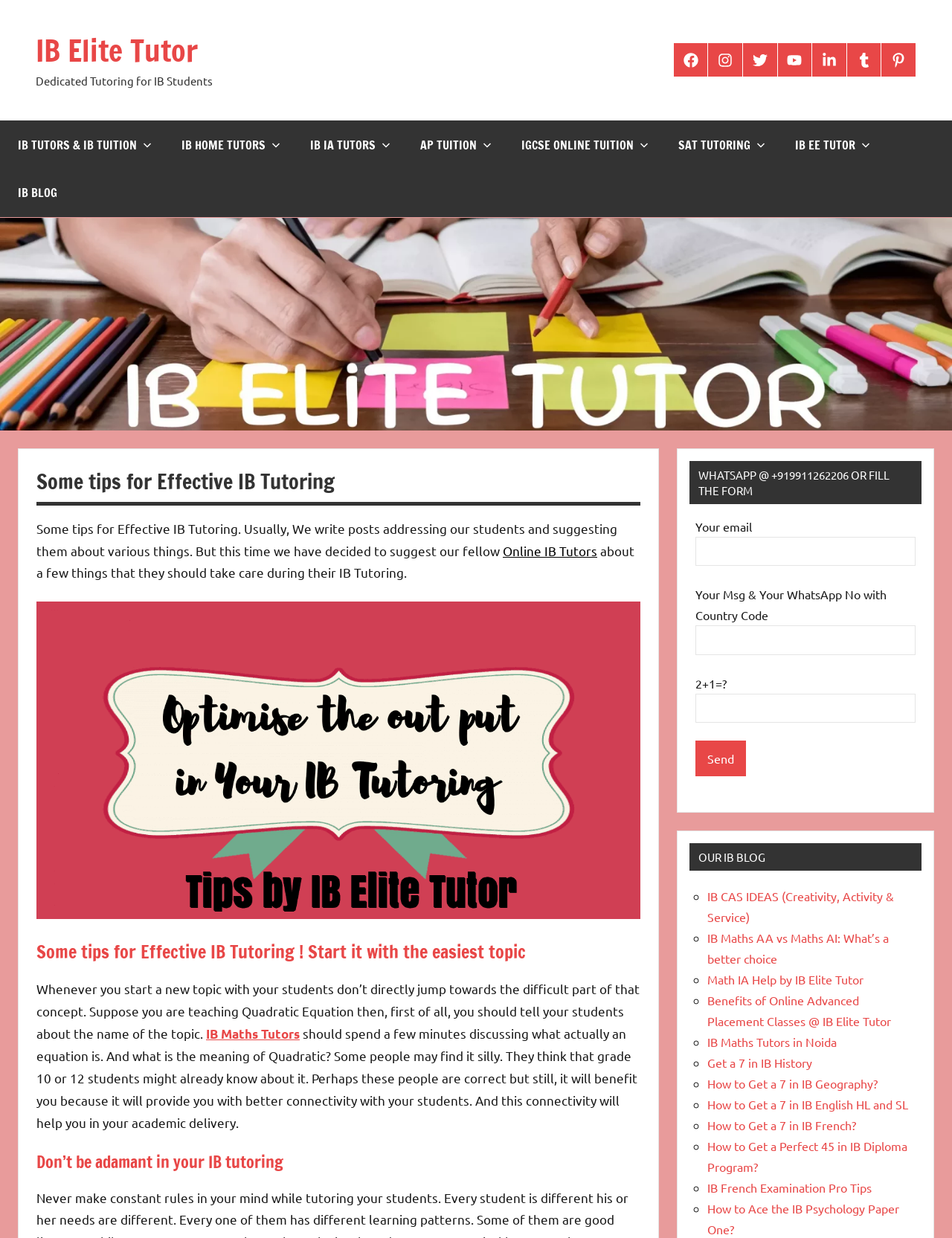Please identify the bounding box coordinates of the element I need to click to follow this instruction: "Read the 'Some tips for Effective IB Tutoring' article".

[0.038, 0.377, 0.673, 0.408]